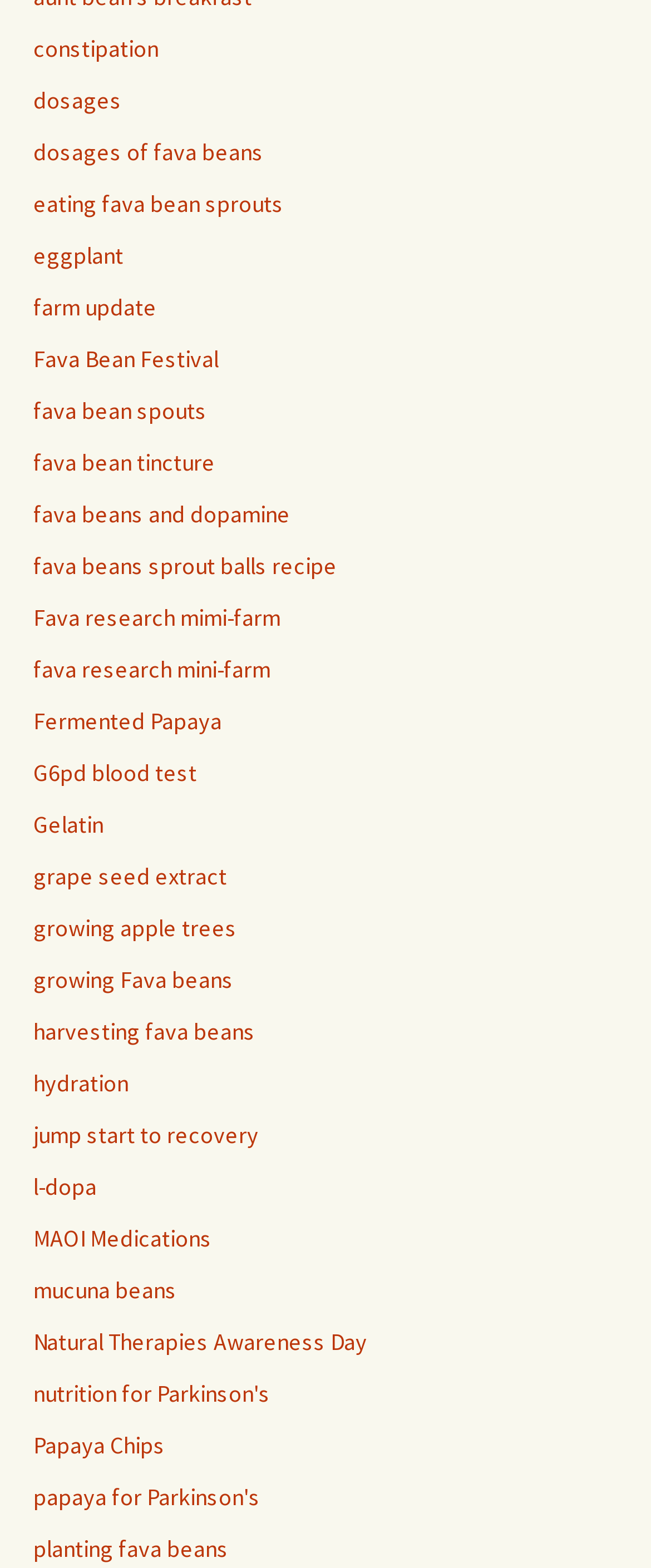Could you locate the bounding box coordinates for the section that should be clicked to accomplish this task: "get information on fava beans and dopamine".

[0.051, 0.318, 0.446, 0.337]